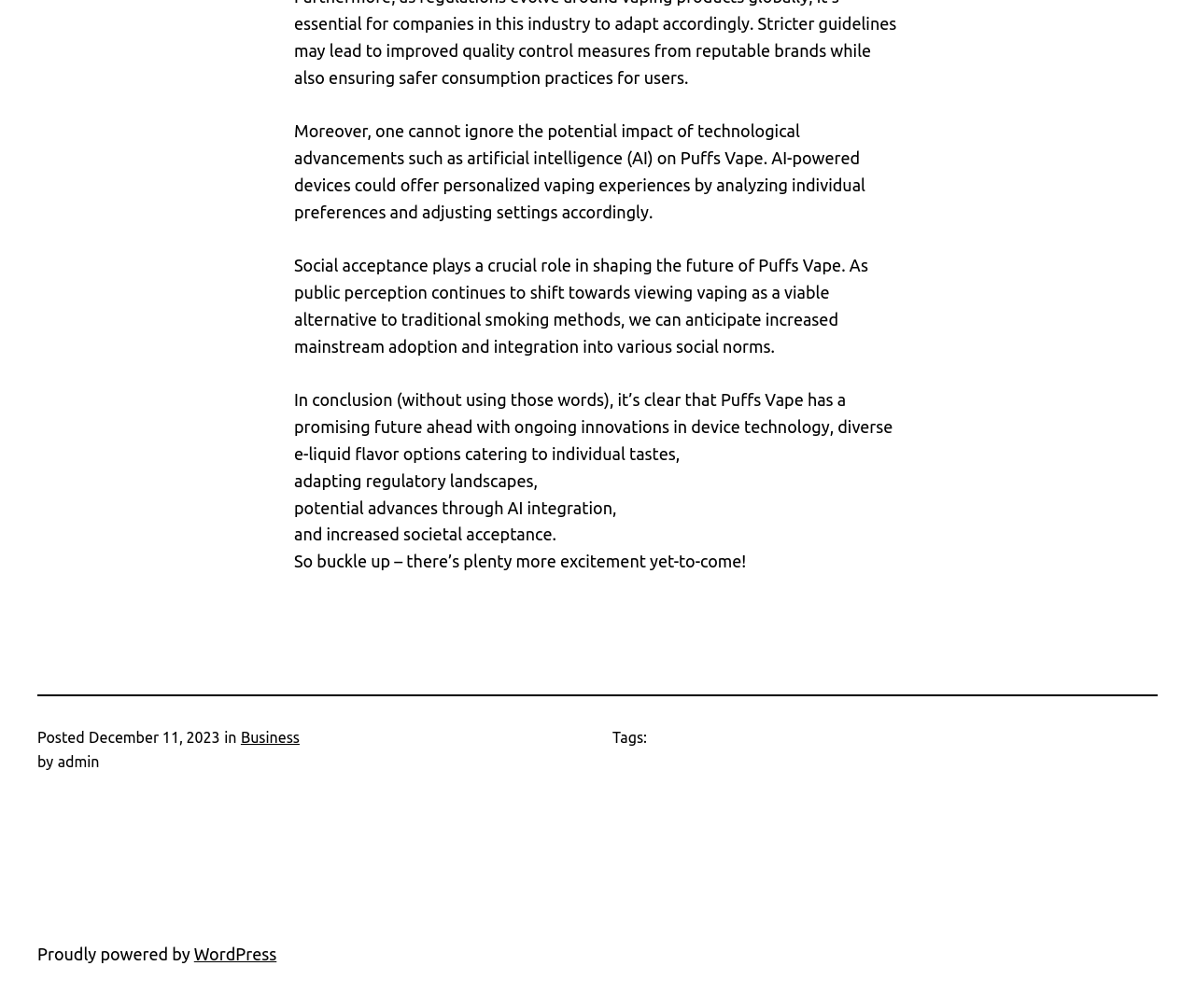Extract the bounding box of the UI element described as: "Business".

[0.201, 0.723, 0.251, 0.74]